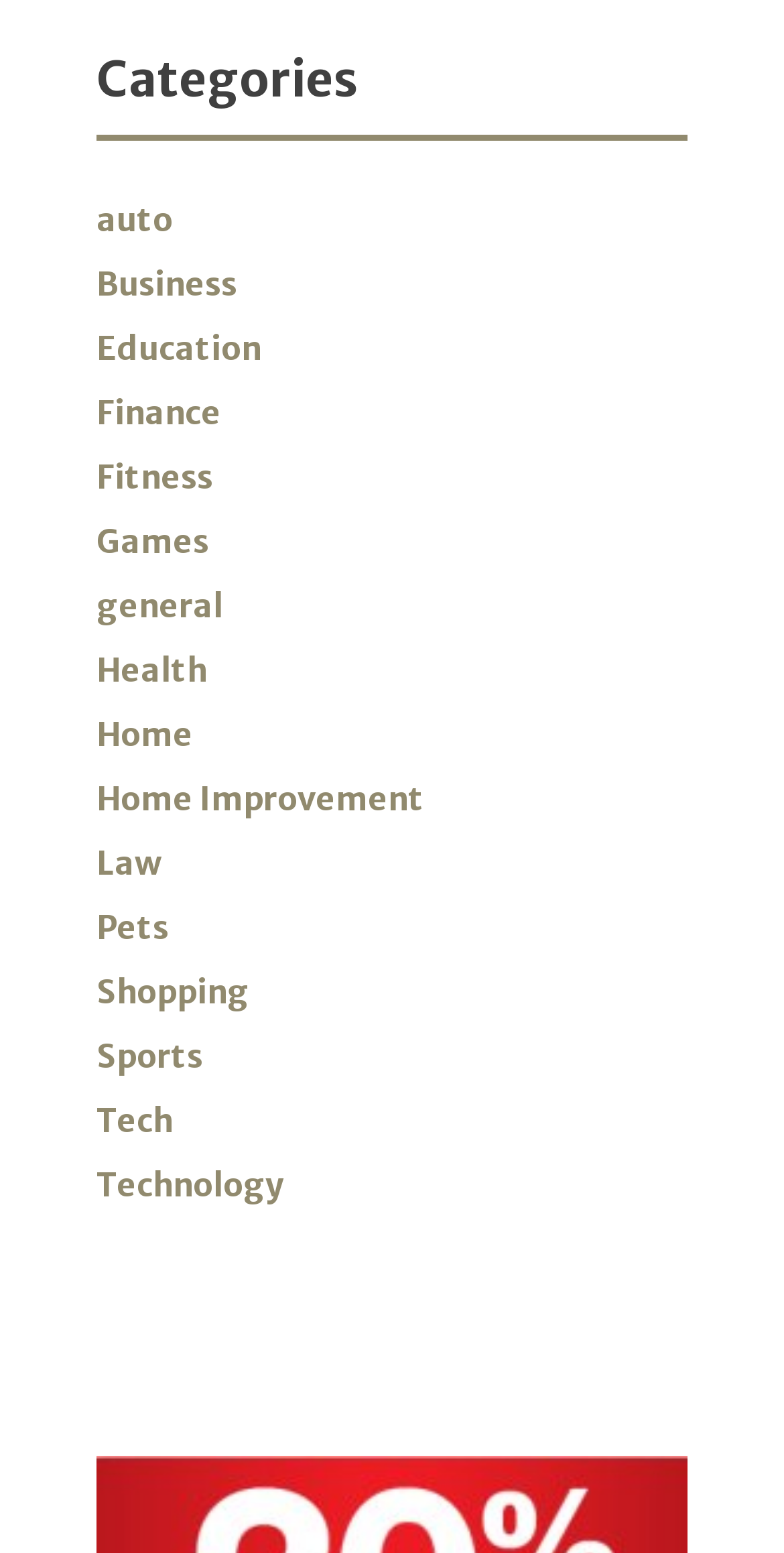Provide a single word or phrase to answer the given question: 
Is 'Home Improvement' a category?

Yes